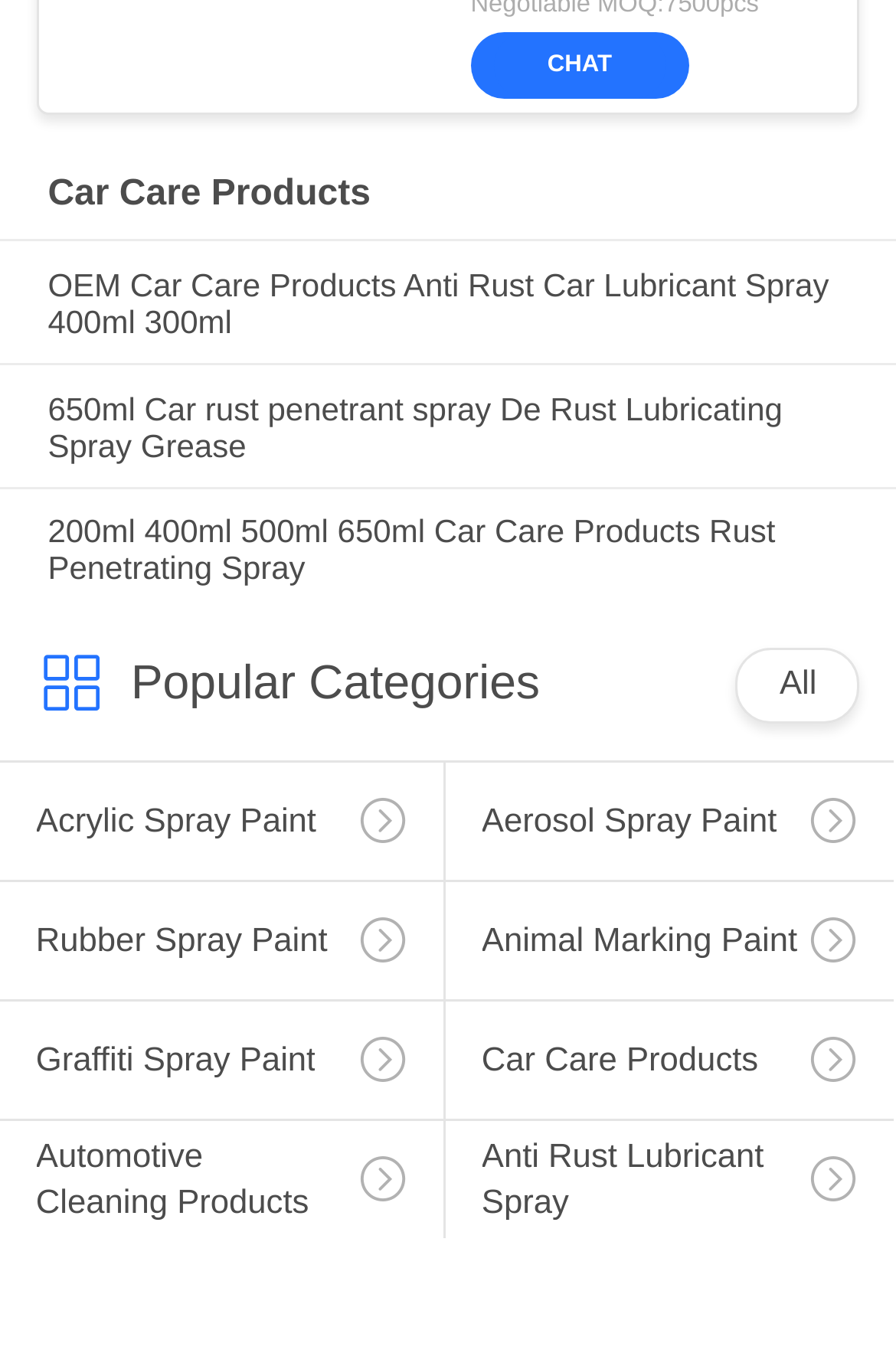Please locate the bounding box coordinates of the element that needs to be clicked to achieve the following instruction: "Browse 'Popular Categories'". The coordinates should be four float numbers between 0 and 1, i.e., [left, top, right, bottom].

[0.146, 0.486, 0.603, 0.525]